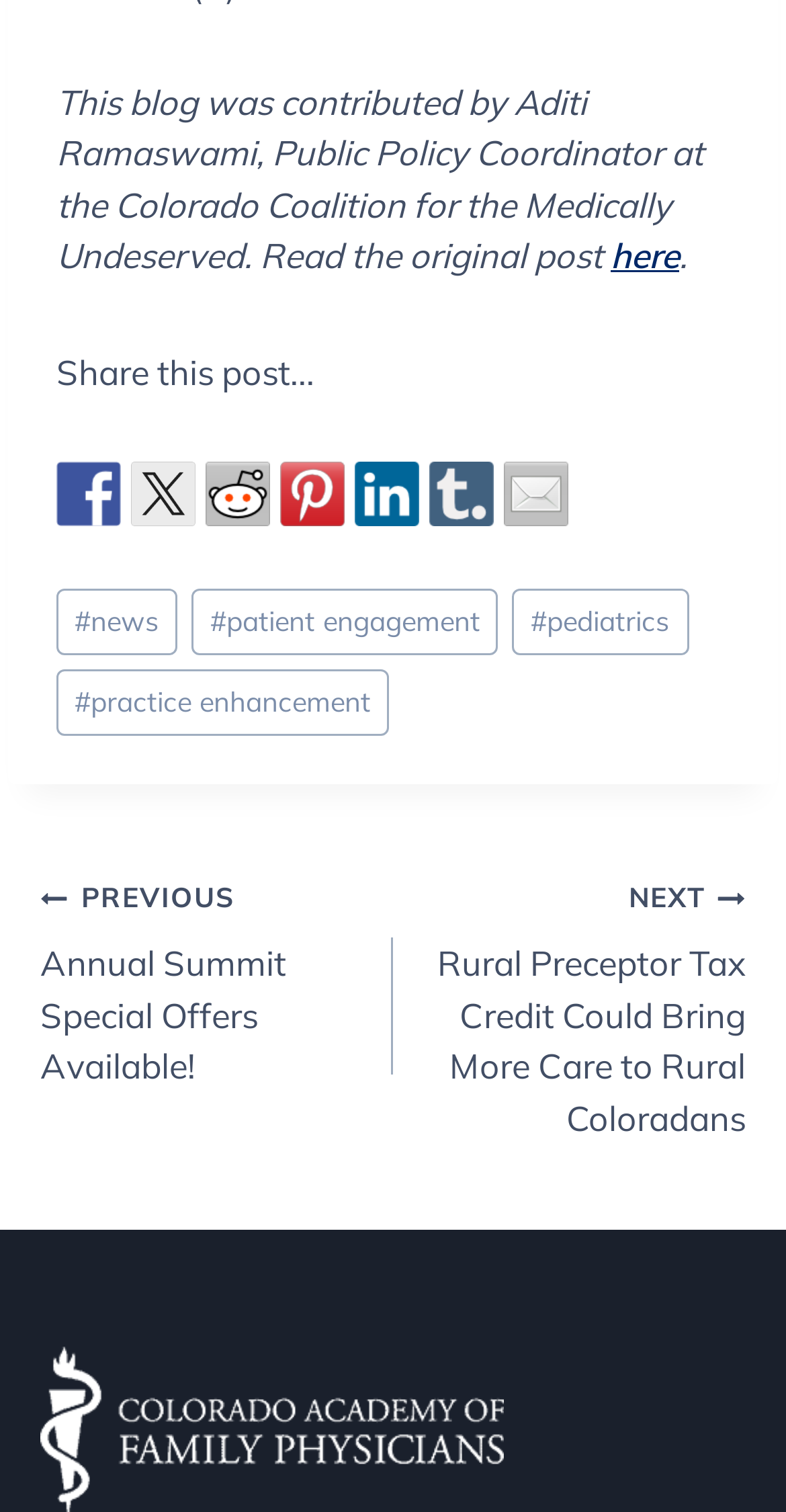Predict the bounding box coordinates of the area that should be clicked to accomplish the following instruction: "View previous post". The bounding box coordinates should consist of four float numbers between 0 and 1, i.e., [left, top, right, bottom].

[0.051, 0.575, 0.5, 0.723]